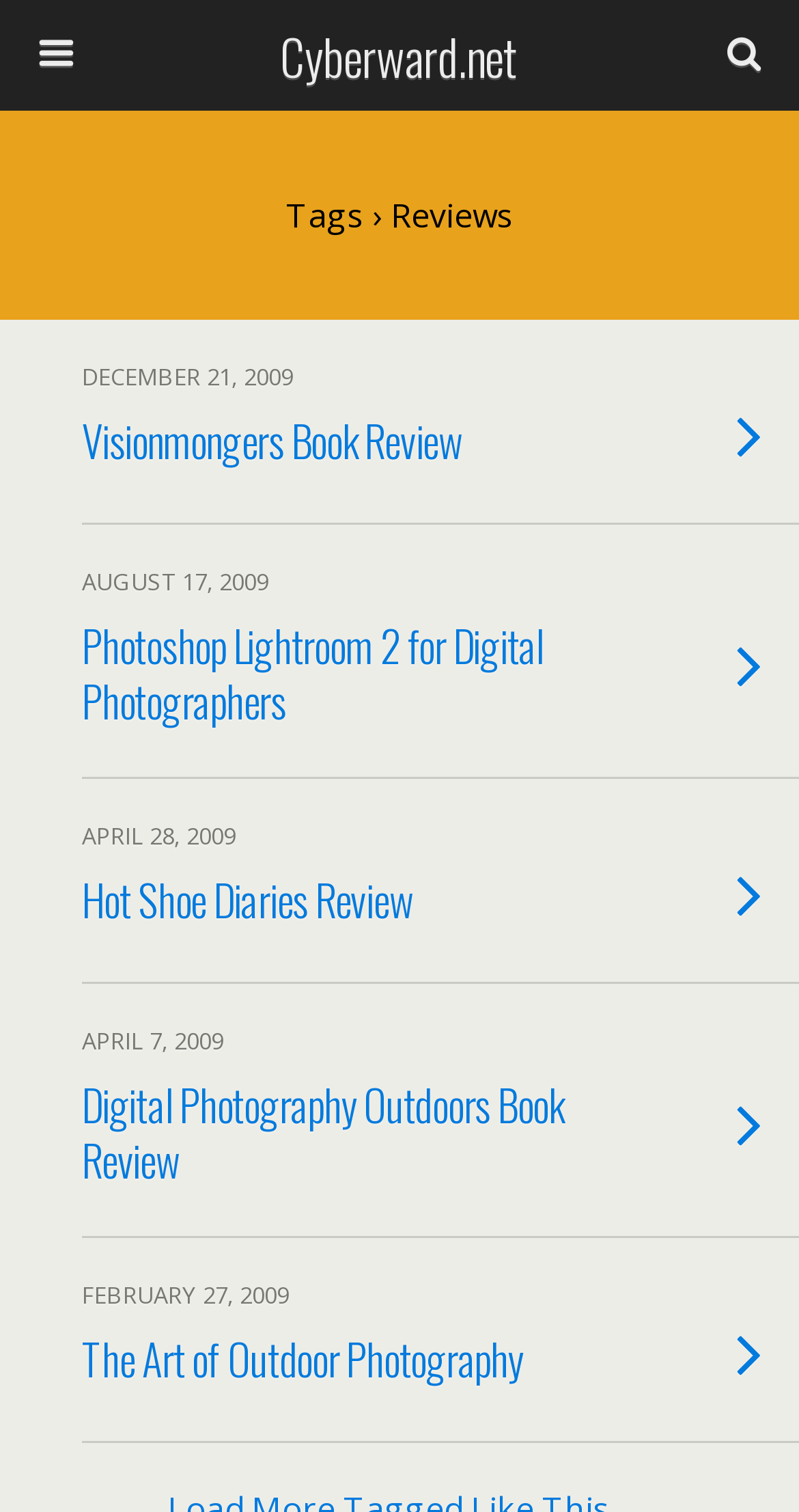How many review links are on this page?
Using the image, elaborate on the answer with as much detail as possible.

I counted the number of links on the page that have a heading element as a child, which indicates they are review links. There are 6 such links.